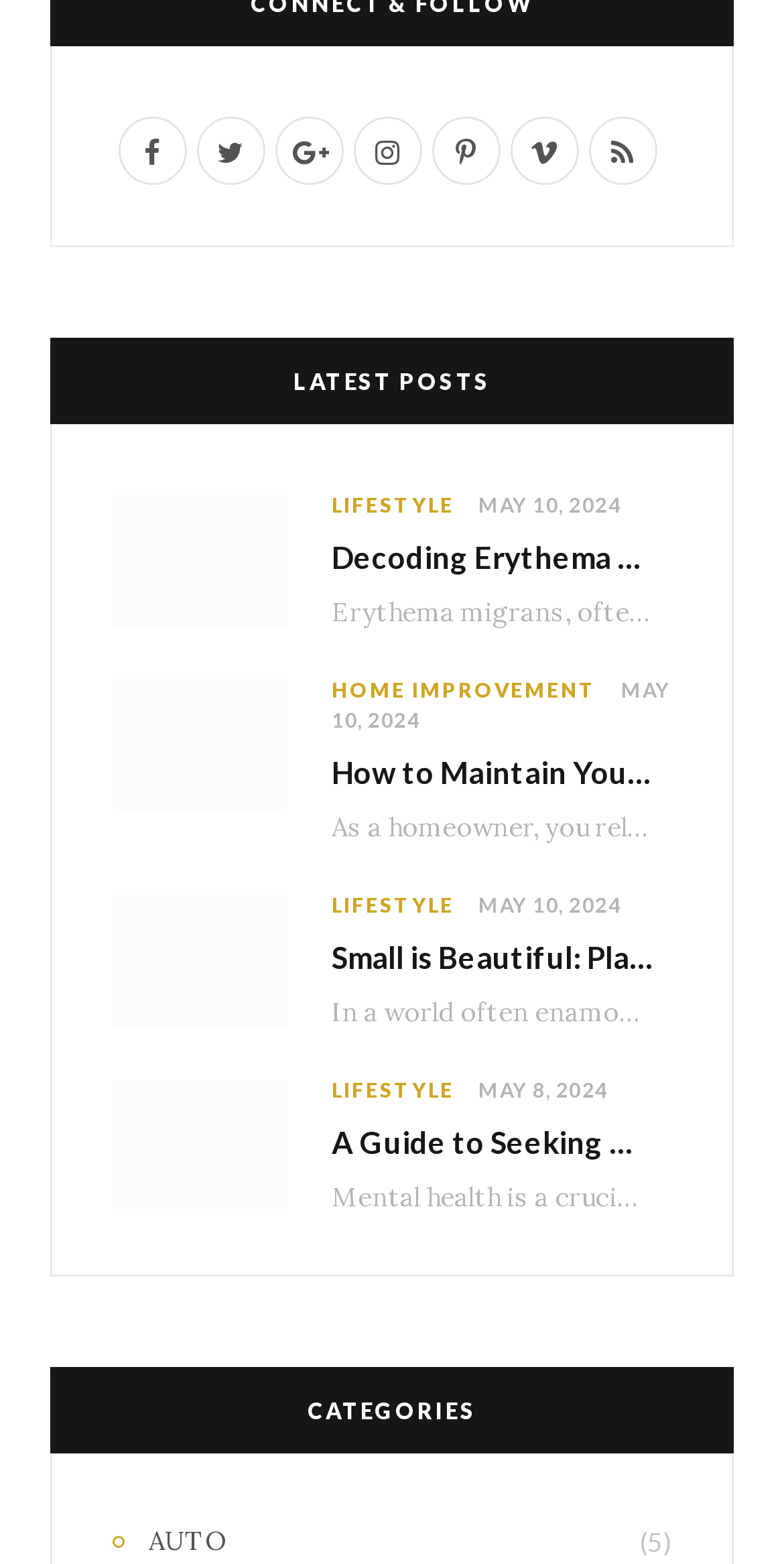Locate the bounding box coordinates of the clickable area needed to fulfill the instruction: "View the article about Decoding Erythema Migrans".

[0.423, 0.342, 0.856, 0.371]